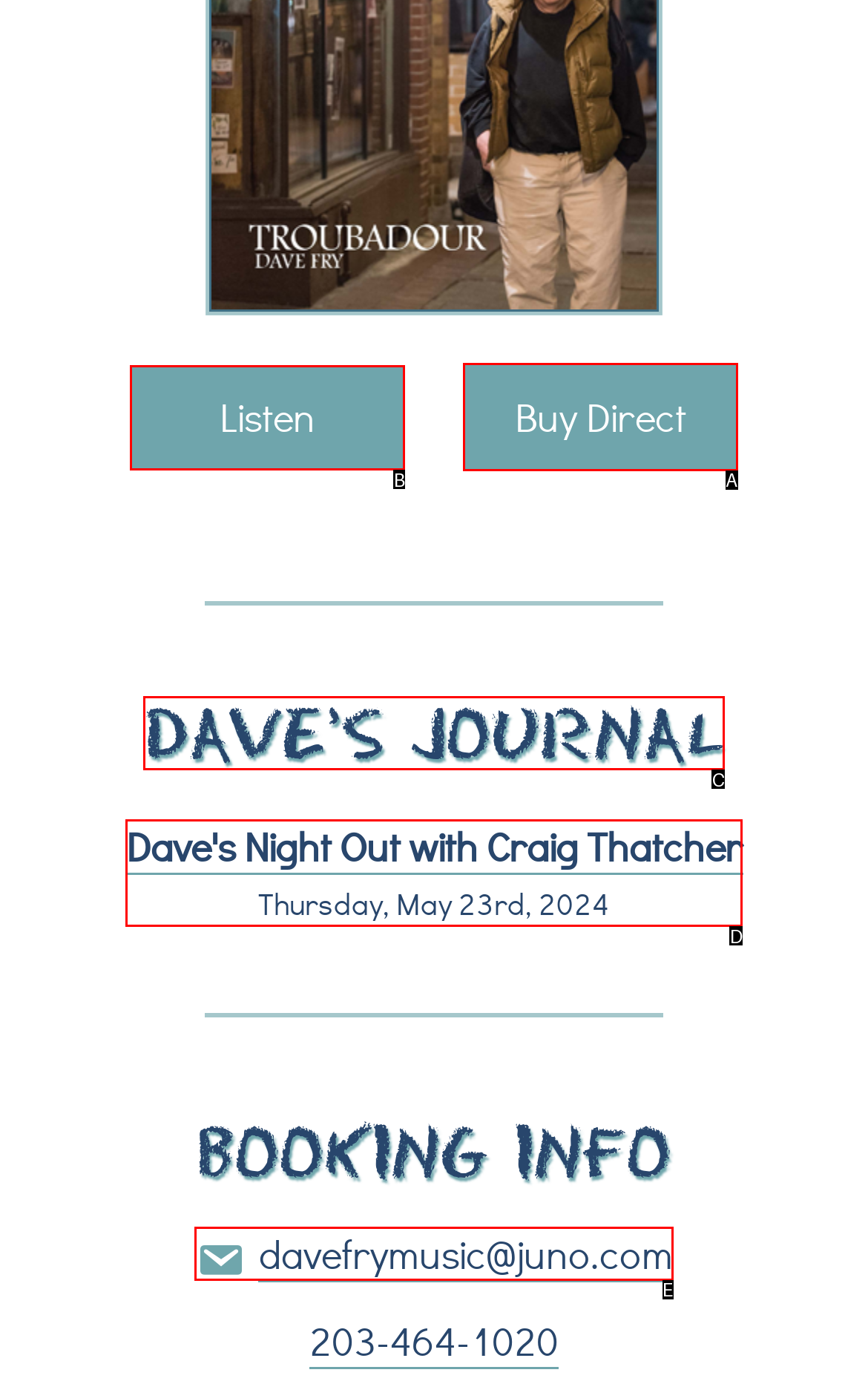Match the description: Dave’s Journal to the appropriate HTML element. Respond with the letter of your selected option.

C